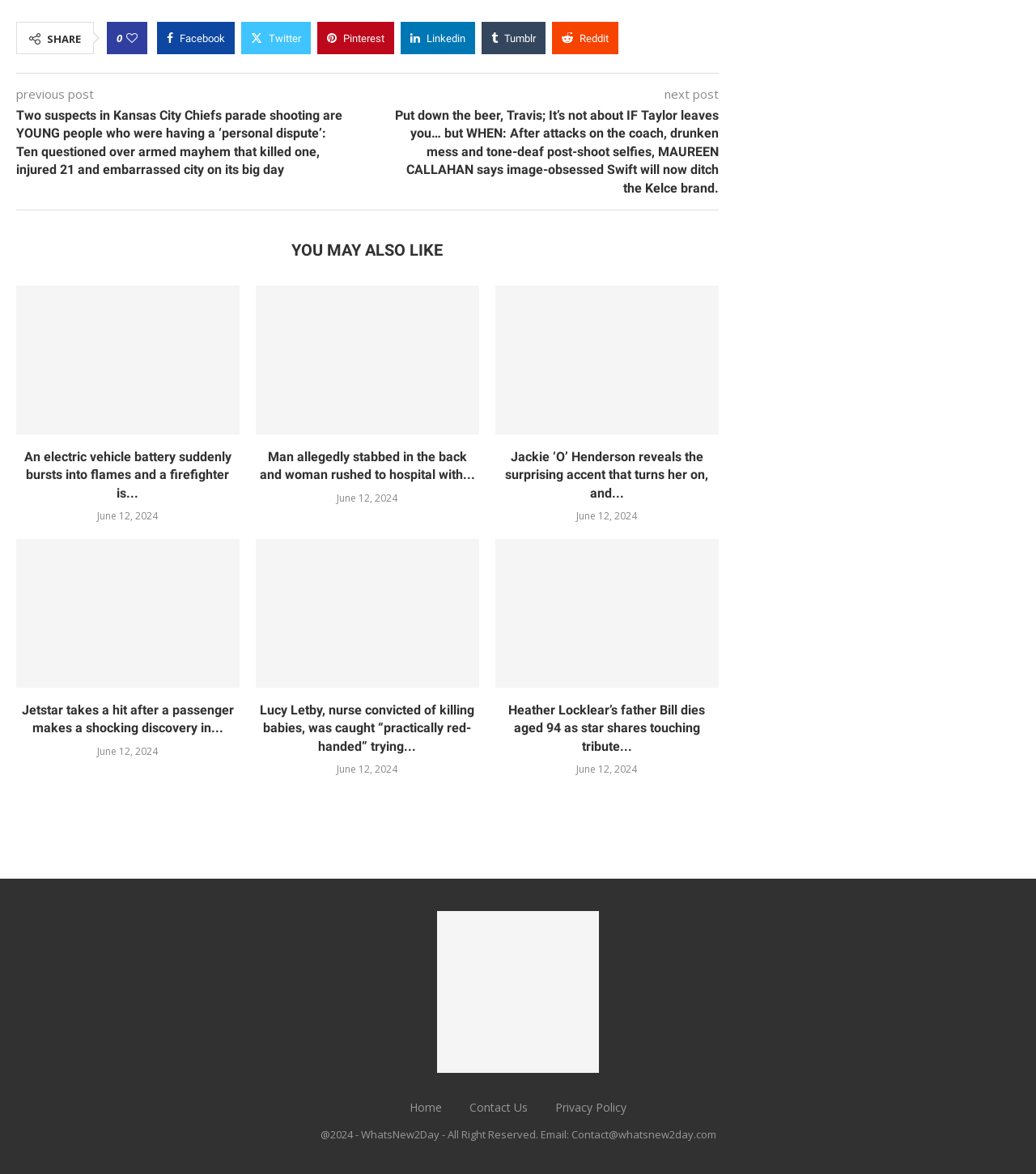Given the element description: "Contact Us", predict the bounding box coordinates of the UI element it refers to, using four float numbers between 0 and 1, i.e., [left, top, right, bottom].

[0.453, 0.937, 0.509, 0.95]